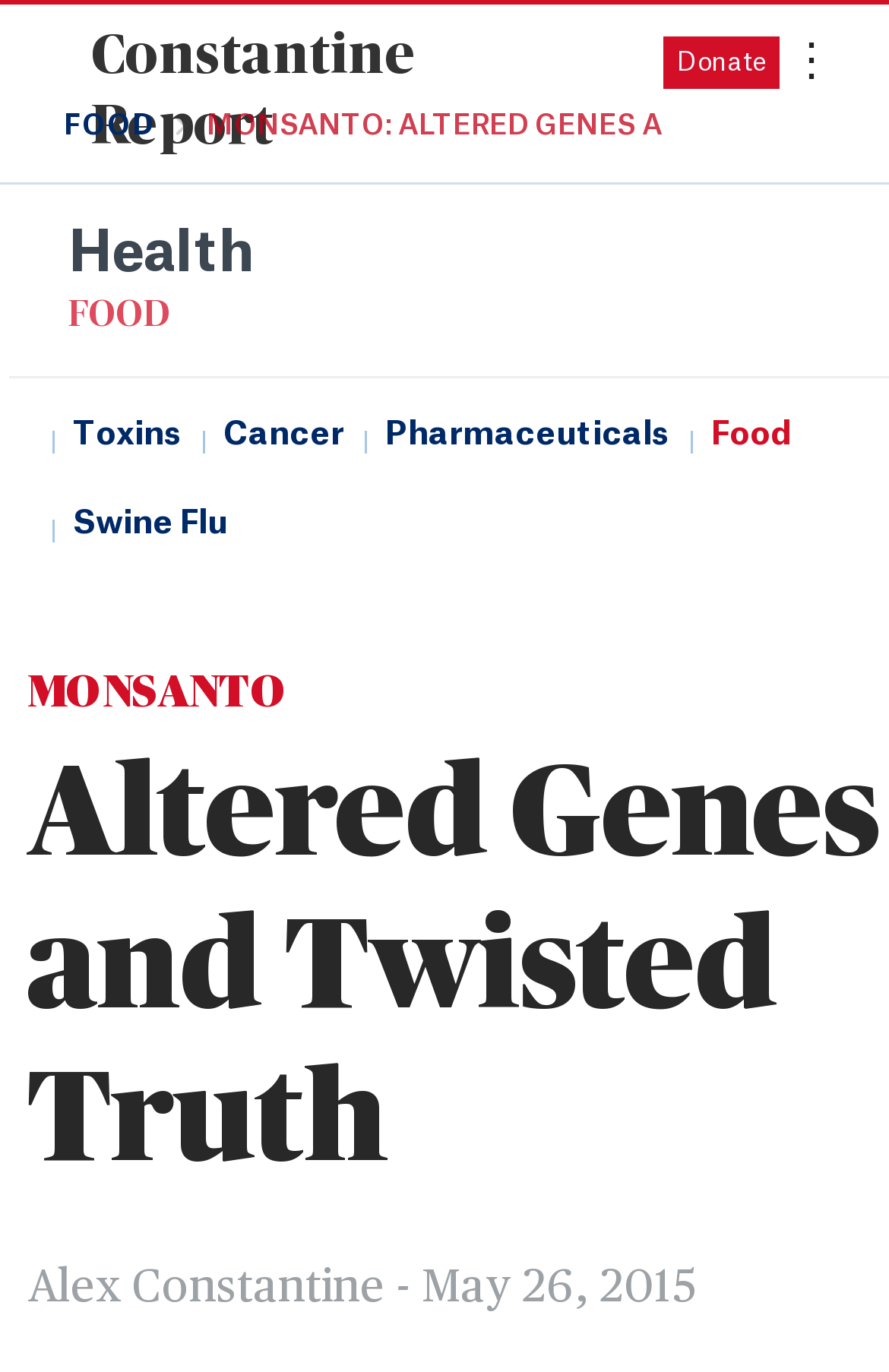Please determine the heading text of this webpage.

MONSANTO
Altered Genes and Twisted Truth